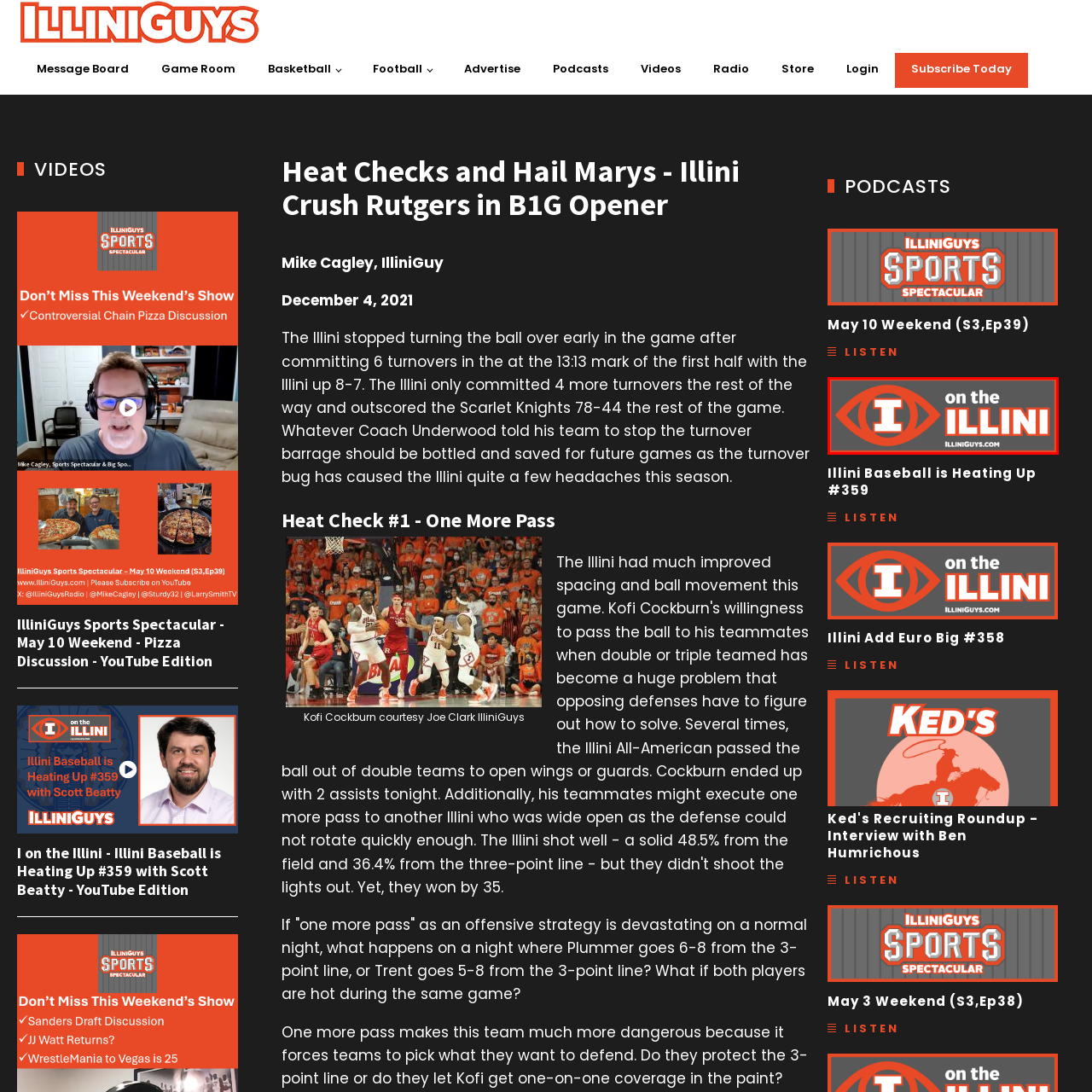Please look at the image highlighted by the red box, What is the website address?
 Provide your answer using a single word or phrase.

ILLINIGUYS.COM